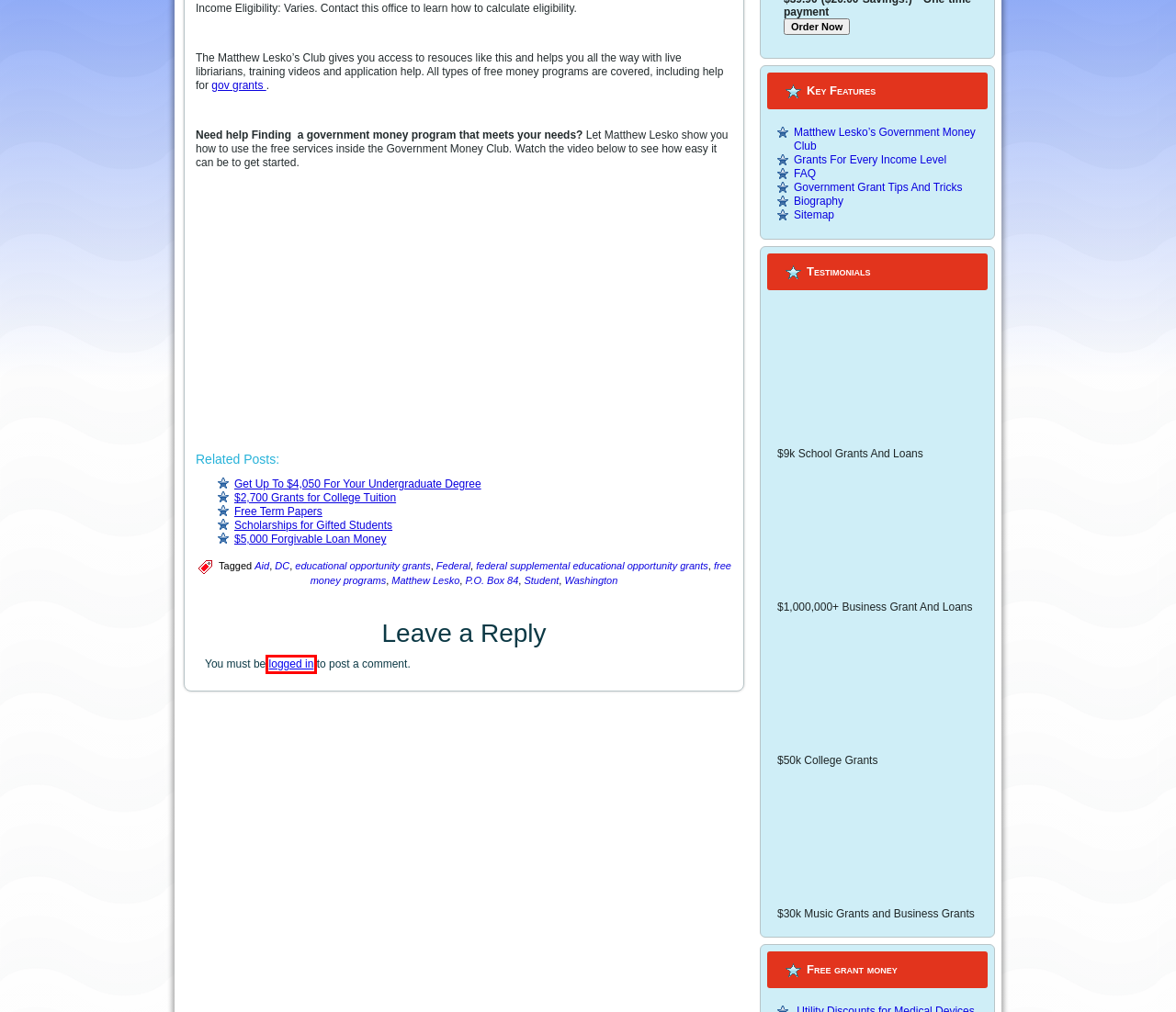Consider the screenshot of a webpage with a red bounding box around an element. Select the webpage description that best corresponds to the new page after clicking the element inside the red bounding box. Here are the candidates:
A. Get Up To $4,050 For Your Undergraduate Degree – Free Money Guy –
B. Log In ‹ Free Money Guy – — WordPress
C. P.O. Box 84 – Free Money Guy –
D. $5,000 Forgivable Loan Money – Free Money Guy –
E. Federal – Free Money Guy –
F. federal supplemental educational opportunity grants – Free Money Guy –
G. Free Term Papers – Free Money Guy –
H. Scholarships for Gifted Students – Free Money Guy –

B